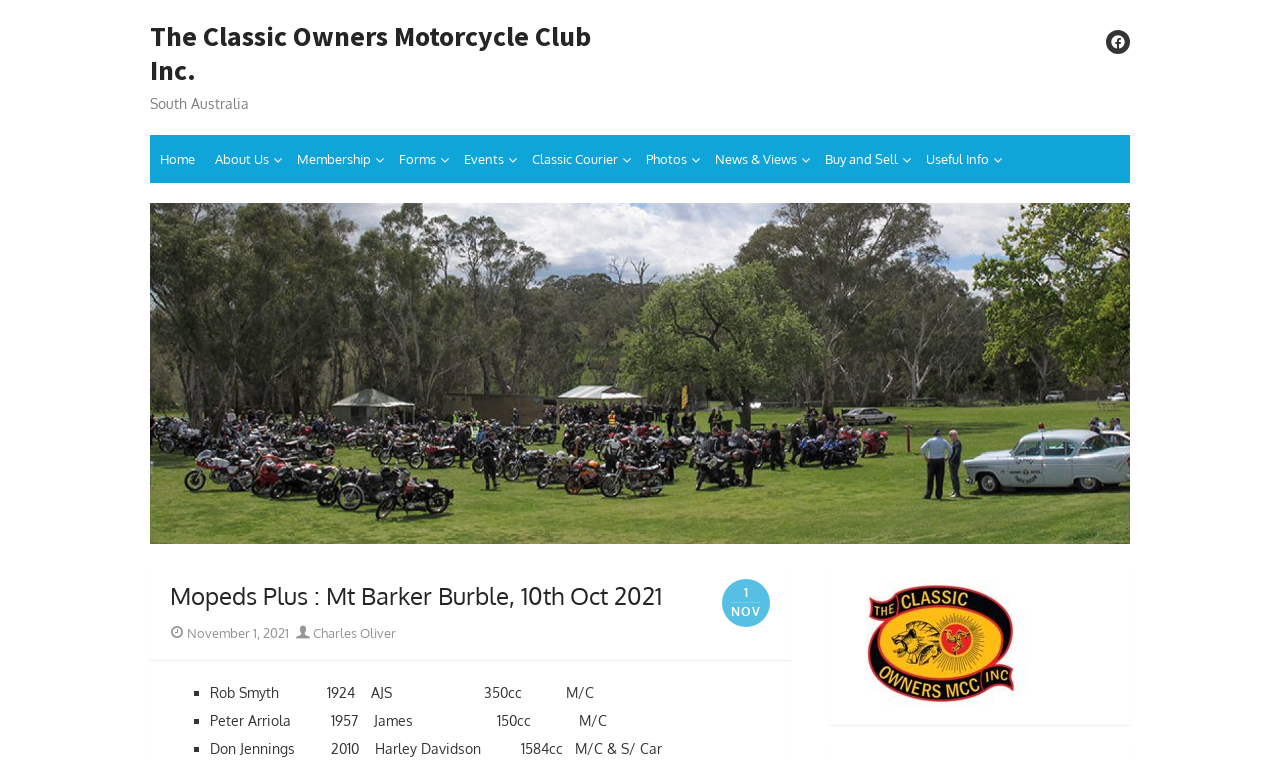From the webpage screenshot, predict the bounding box of the UI element that matches this description: "Charles Oliver".

[0.231, 0.822, 0.309, 0.843]